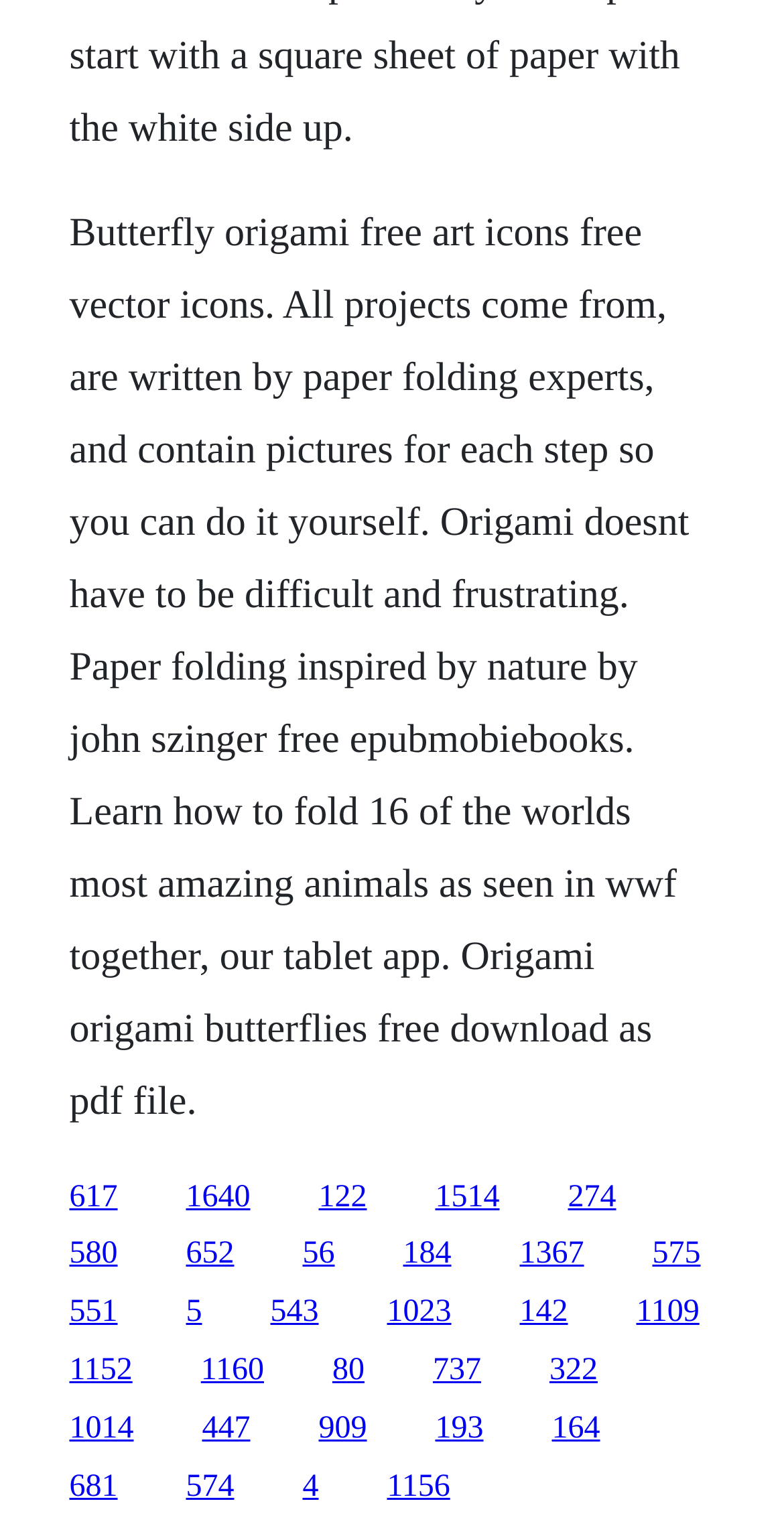Please identify the bounding box coordinates of the region to click in order to complete the task: "Explore the project on origami free art icons". The coordinates must be four float numbers between 0 and 1, specified as [left, top, right, bottom].

[0.088, 0.137, 0.879, 0.733]